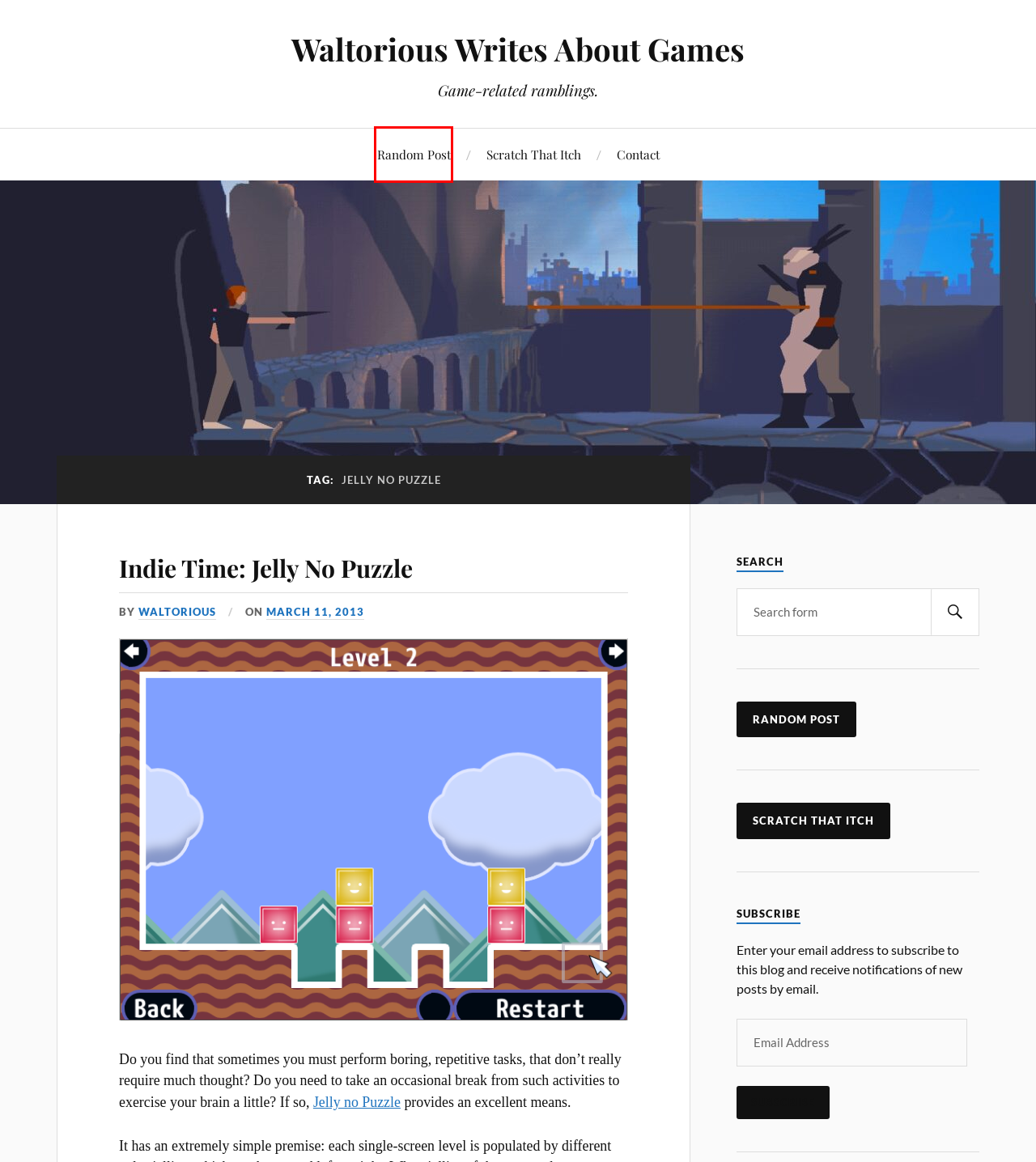You have been given a screenshot of a webpage, where a red bounding box surrounds a UI element. Identify the best matching webpage description for the page that loads after the element in the bounding box is clicked. Options include:
A. Scratching That Itch: Snapshot Shaders Pro (Unity) – Waltorious Writes About Games
B. Contact – Waltorious Writes About Games
C. Waltorious Writes About Games – Game-related ramblings.
D. Jelly no Puzzle – Qrostar
E. March 2019 – Waltorious Writes About Games
F. Indie Time: Jelly No Puzzle – Waltorious Writes About Games
G. Scratching That Itch: Karambola – Waltorious Writes About Games
H. waltorious – Waltorious Writes About Games

G